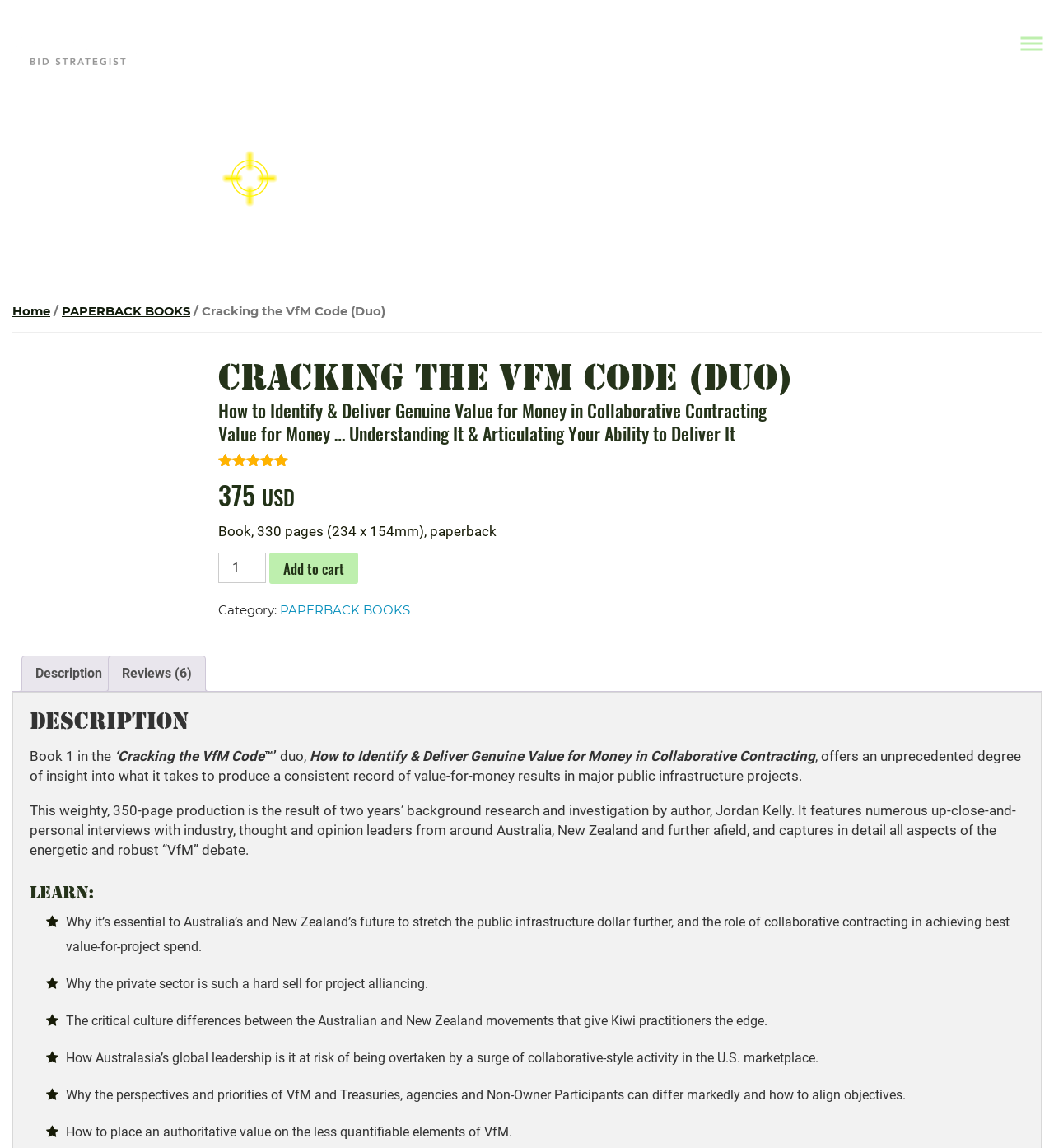Examine the image carefully and respond to the question with a detailed answer: 
What is the title of the book?

I found the title of the book by looking at the heading element with the text 'Cracking the VfM Code (Duo)' which is located at the top of the webpage.